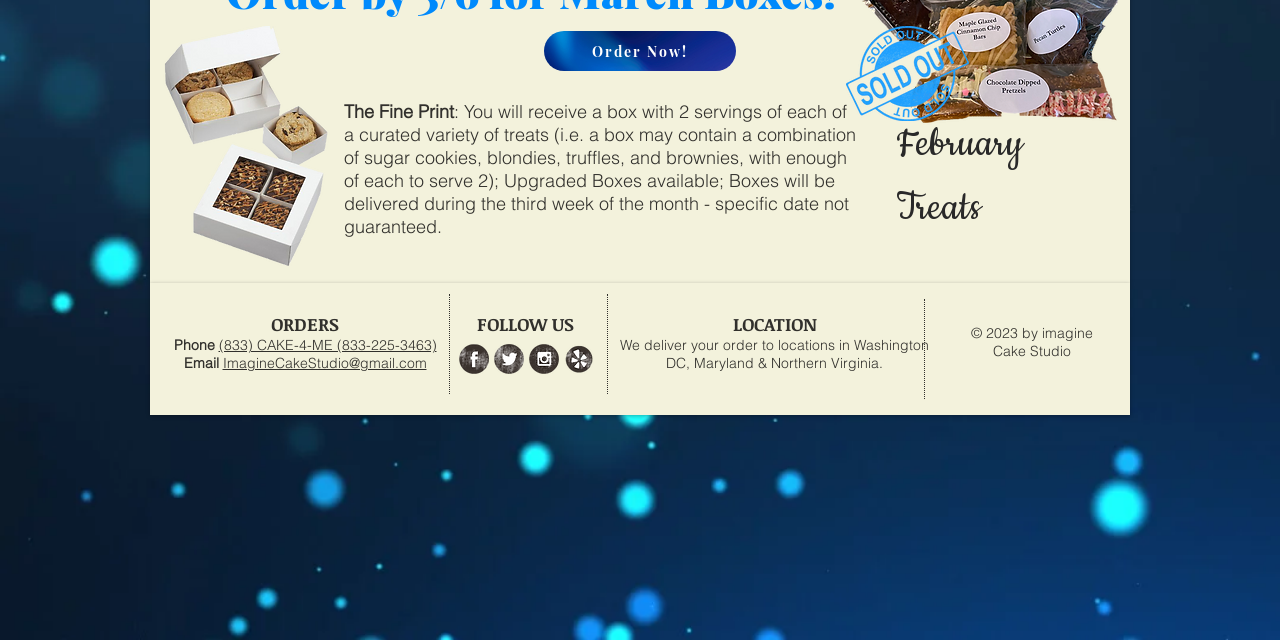Calculate the bounding box coordinates for the UI element based on the following description: "(833) CAKE-4-ME (833-225-3463)". Ensure the coordinates are four float numbers between 0 and 1, i.e., [left, top, right, bottom].

[0.171, 0.526, 0.341, 0.554]